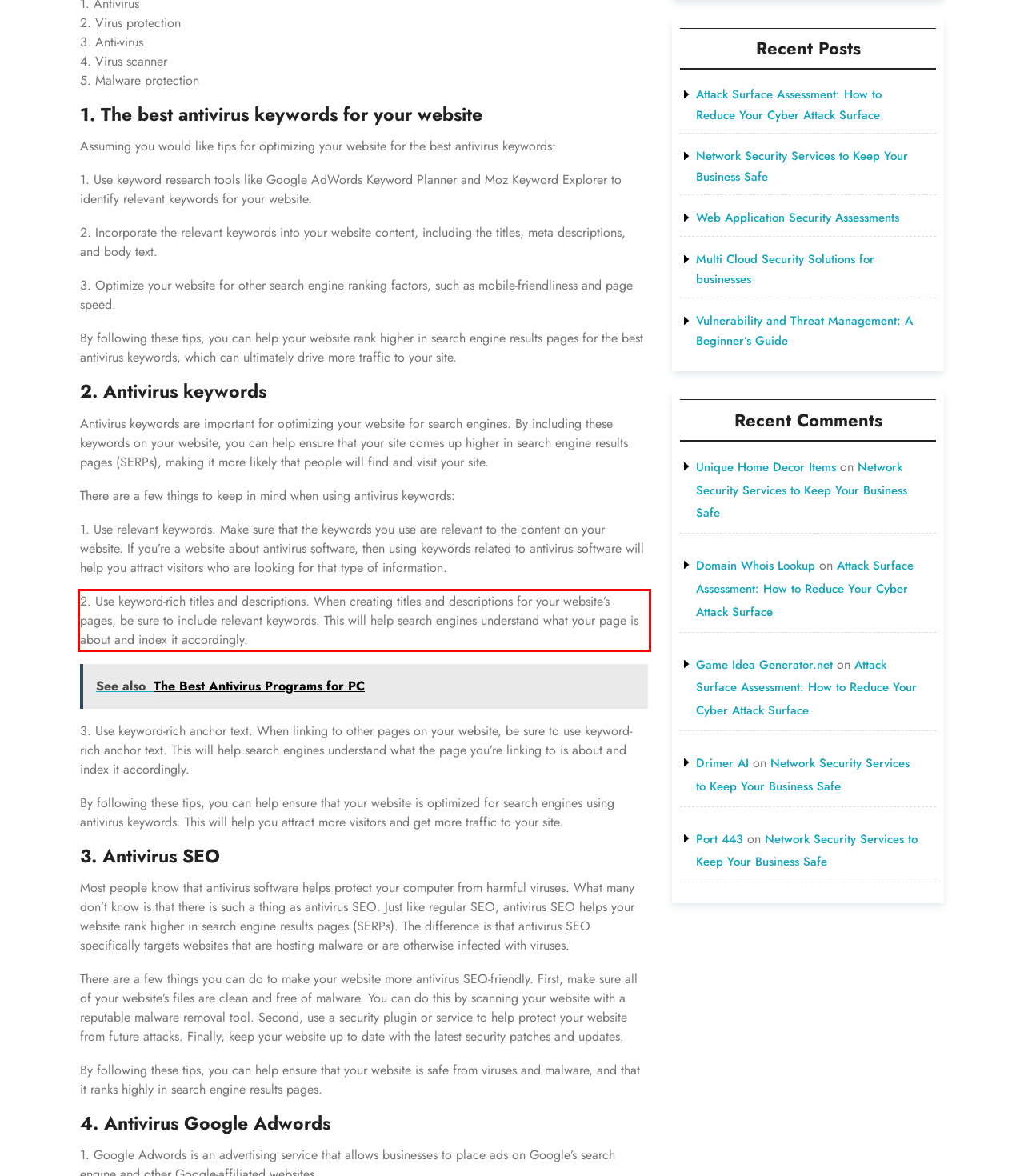Please perform OCR on the UI element surrounded by the red bounding box in the given webpage screenshot and extract its text content.

2. Use keyword-rich titles and descriptions. When creating titles and descriptions for your website’s pages, be sure to include relevant keywords. This will help search engines understand what your page is about and index it accordingly.